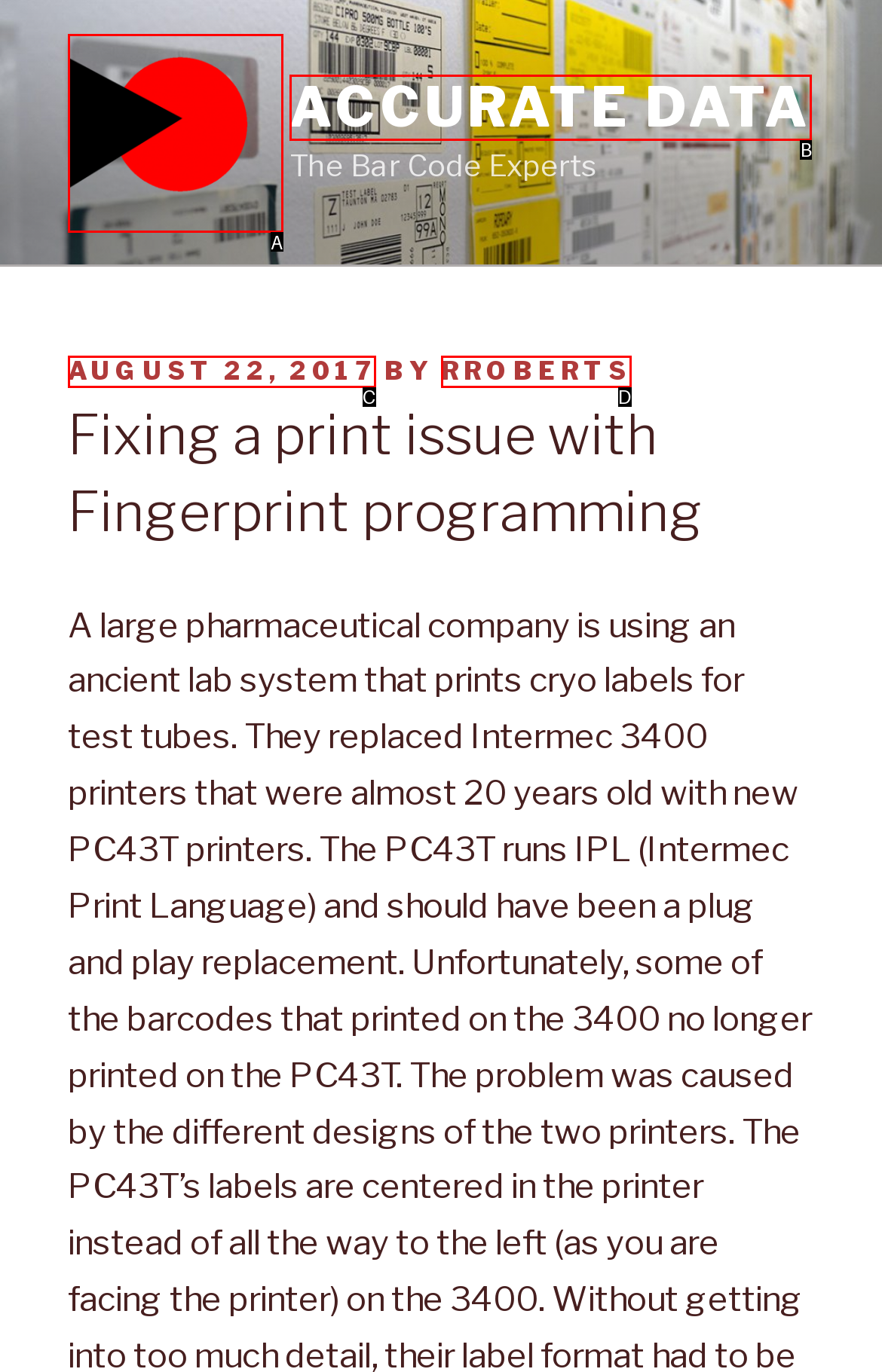Match the description: January 22, 2024 to the appropriate HTML element. Respond with the letter of your selected option.

None